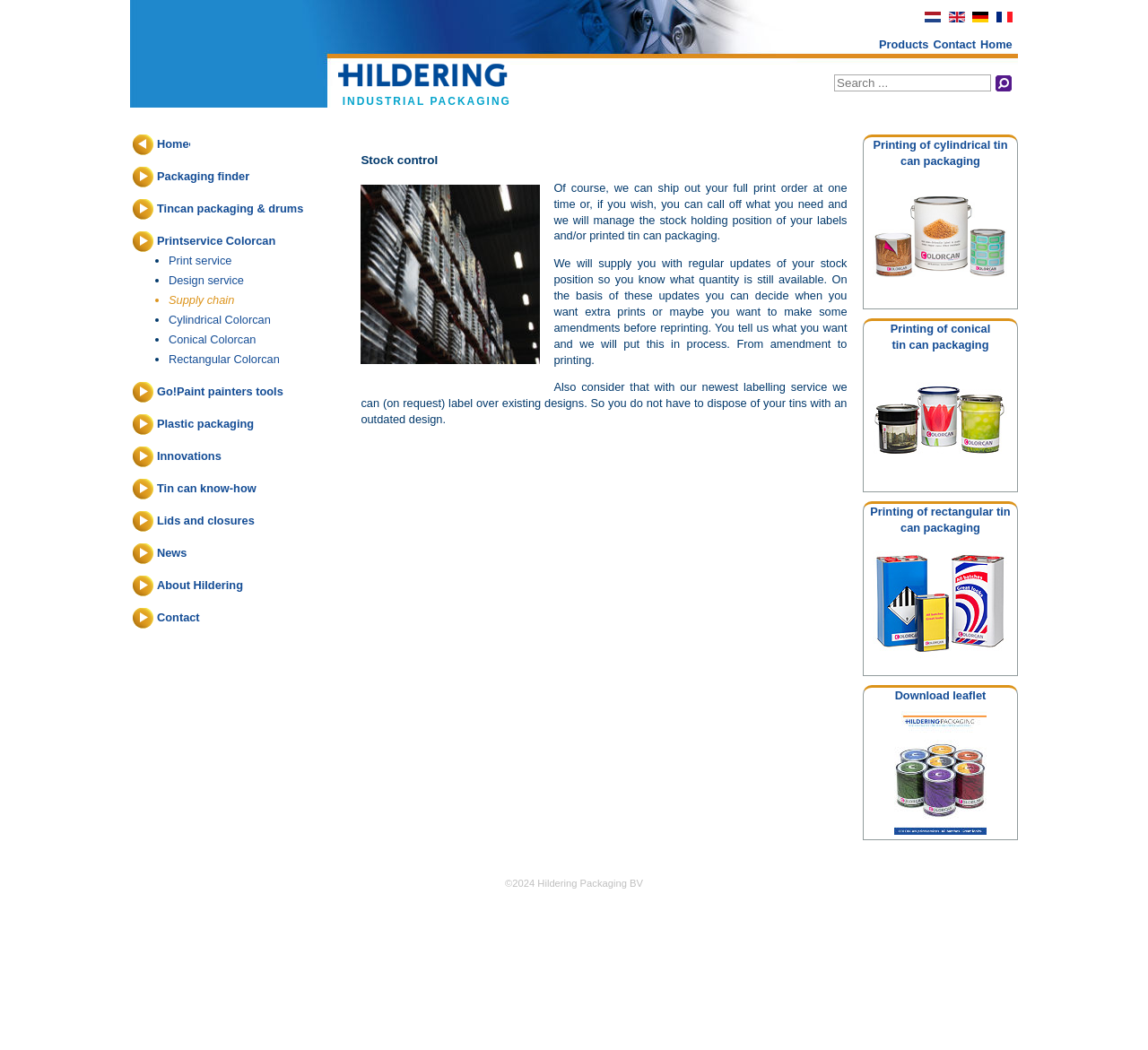Could you locate the bounding box coordinates for the section that should be clicked to accomplish this task: "Learn about Tincan packaging & drums".

[0.137, 0.192, 0.264, 0.205]